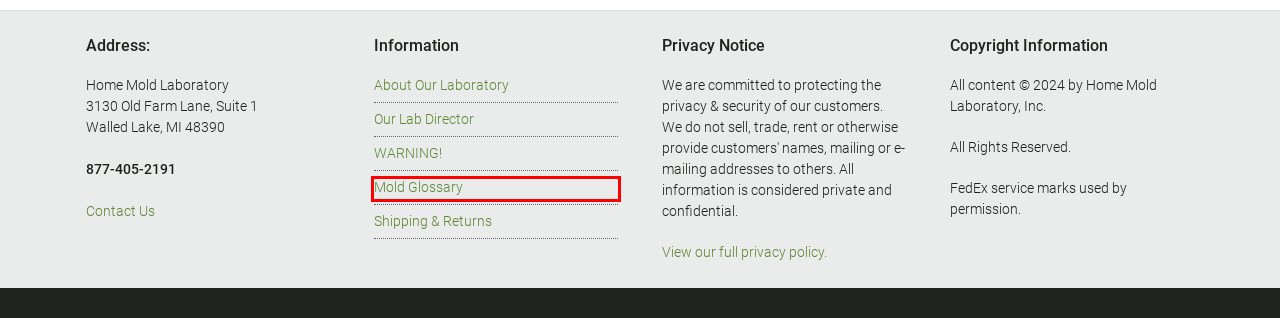View the screenshot of the webpage containing a red bounding box around a UI element. Select the most fitting webpage description for the new page shown after the element in the red bounding box is clicked. Here are the candidates:
A. Home Mold Laboratory - Our Director, Edward Maloney, Jr.
B. About Home Mold Laboratory - Industry Leader in Mold Indentification
C. Glossary of Molds and Mold Terminology
D. Home Mold Laboratory Shipping & Return Information
E. Mold Test Kits - The Industry Leader In Home Mold Testing
F. Mold FAQ - What You Need to Know About Household Mold
G. Mold Kit Package Deals from Home Mold Laboratory
H. Warning — Beware of Half–Truths About Mold!

C